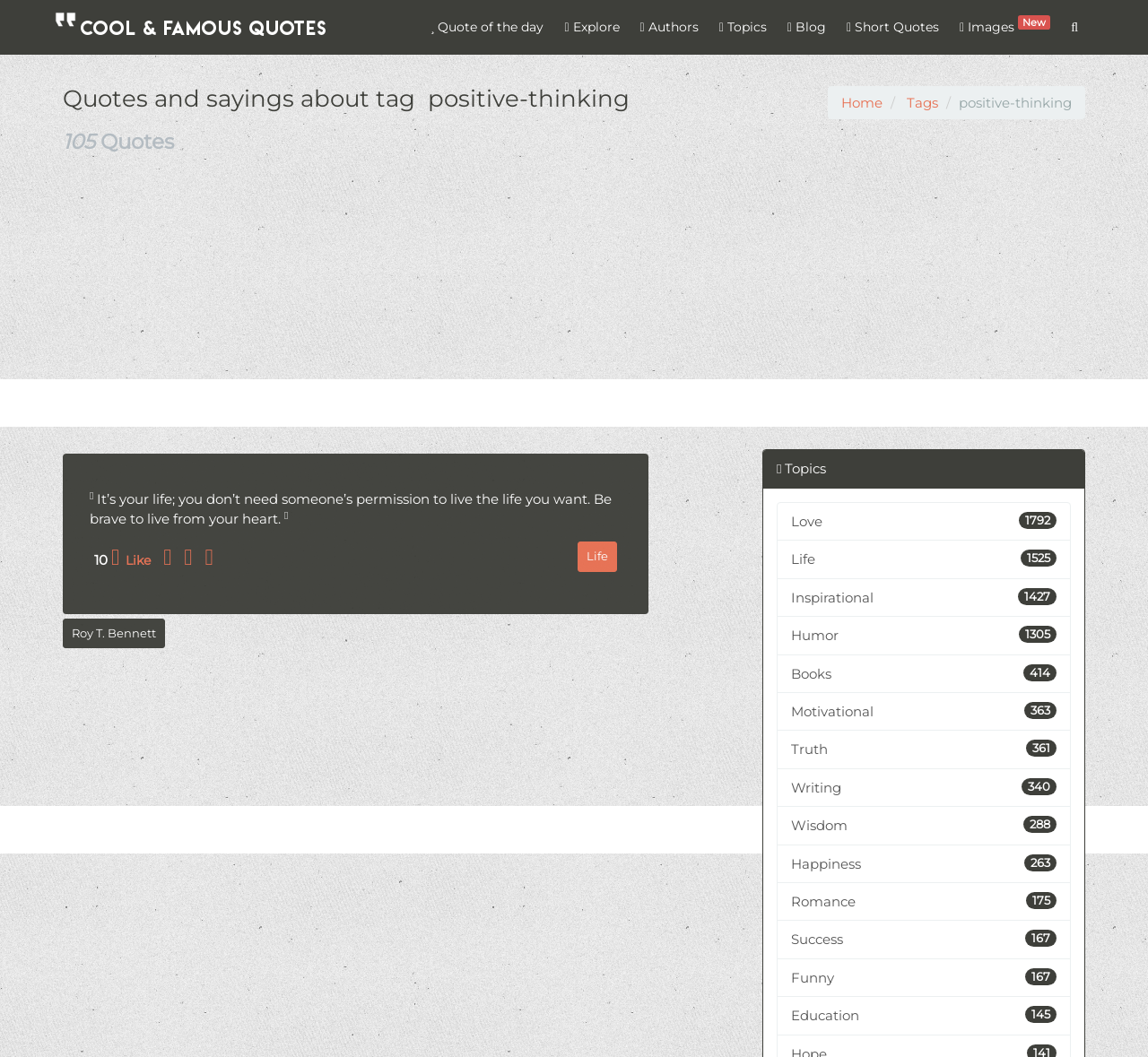Please identify the bounding box coordinates of the area I need to click to accomplish the following instruction: "View quotes about life".

[0.503, 0.512, 0.537, 0.541]